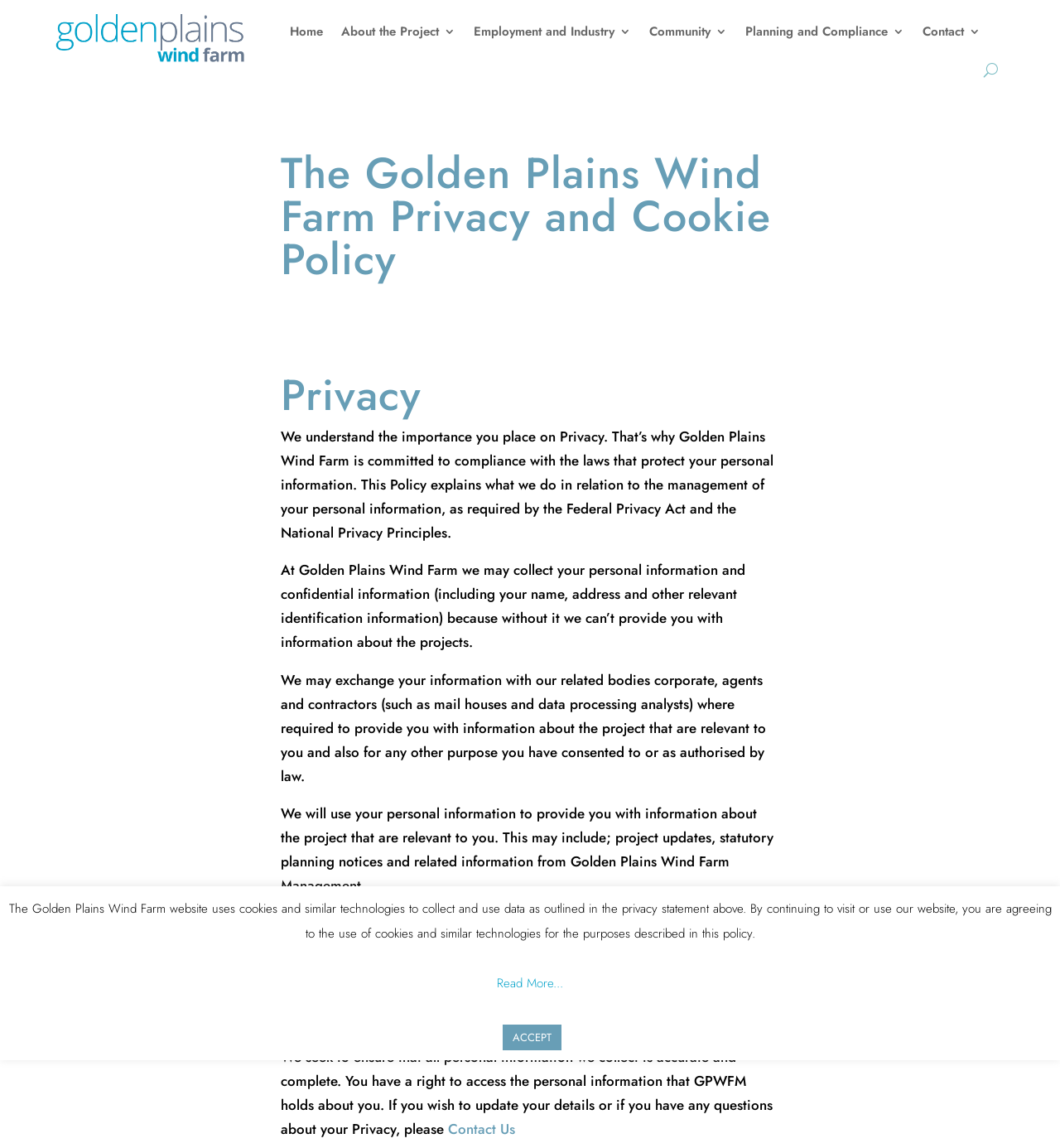Given the webpage screenshot, identify the bounding box of the UI element that matches this description: "ACCEPT".

[0.474, 0.892, 0.53, 0.915]